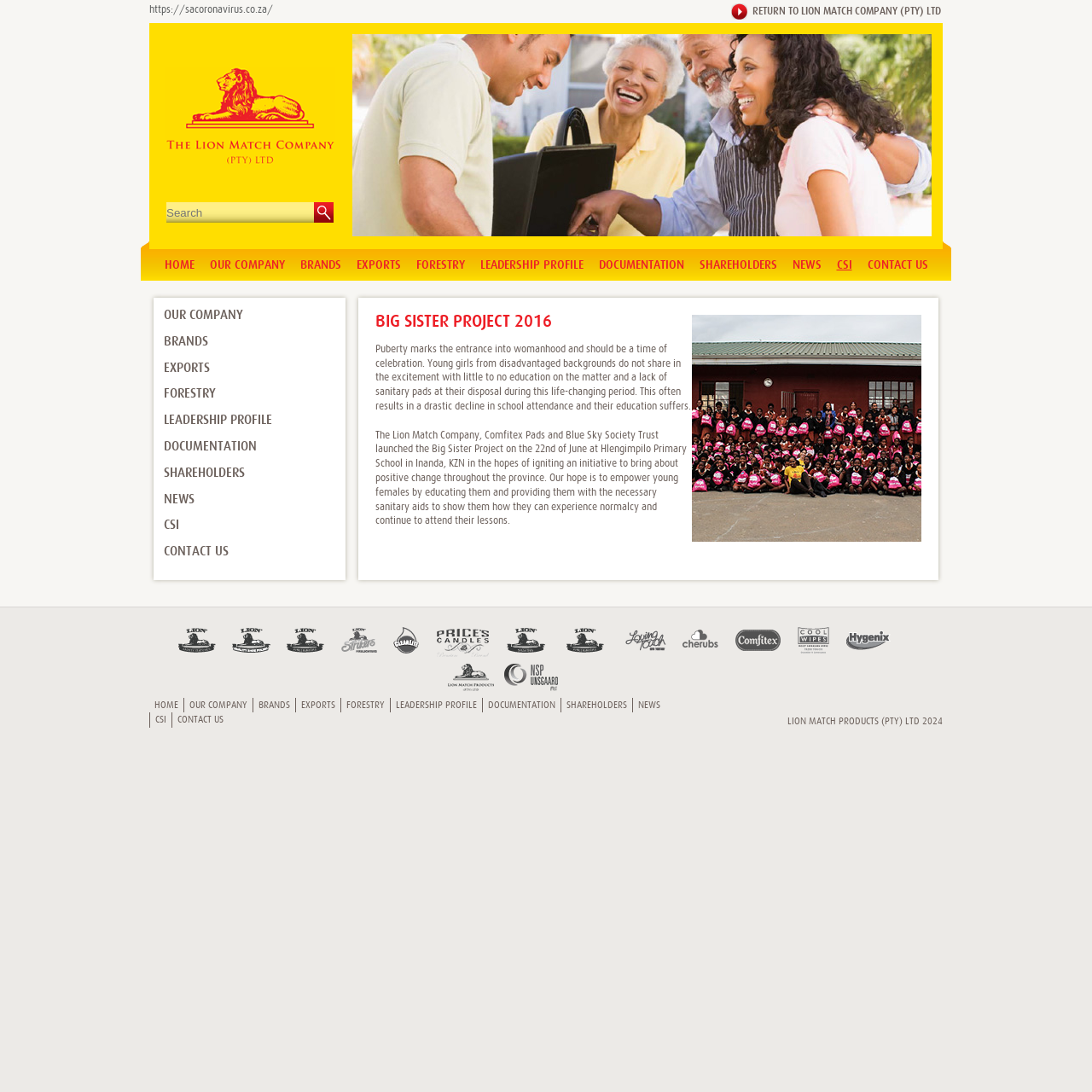Can you find the bounding box coordinates for the element that needs to be clicked to execute this instruction: "Visit the Lion Match Company website"? The coordinates should be given as four float numbers between 0 and 1, i.e., [left, top, right, bottom].

[0.151, 0.06, 0.307, 0.158]